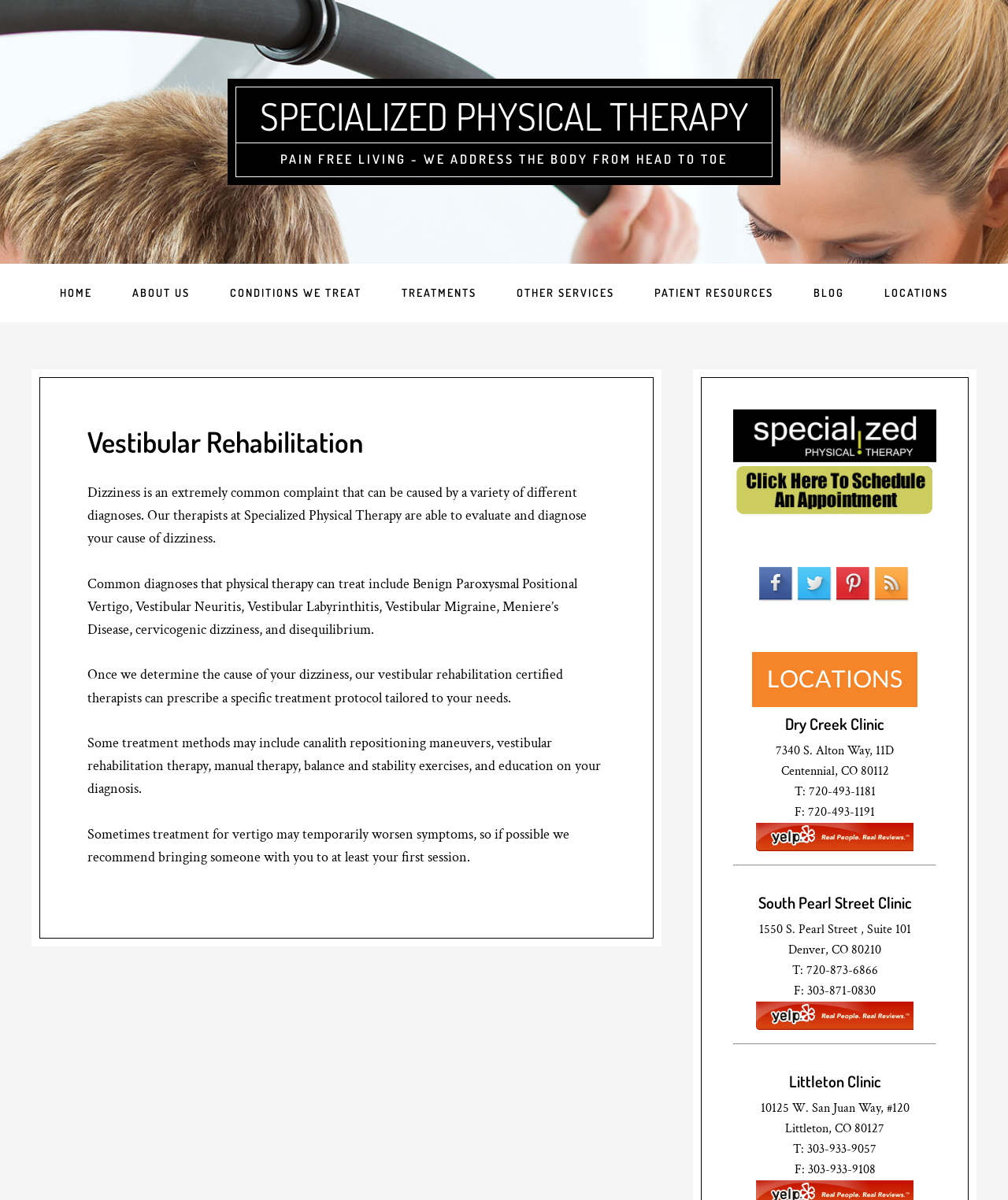Find the bounding box of the element with the following description: "Specialized Physical Therapy". The coordinates must be four float numbers between 0 and 1, formatted as [left, top, right, bottom].

[0.0, 0.0, 0.23, 0.049]